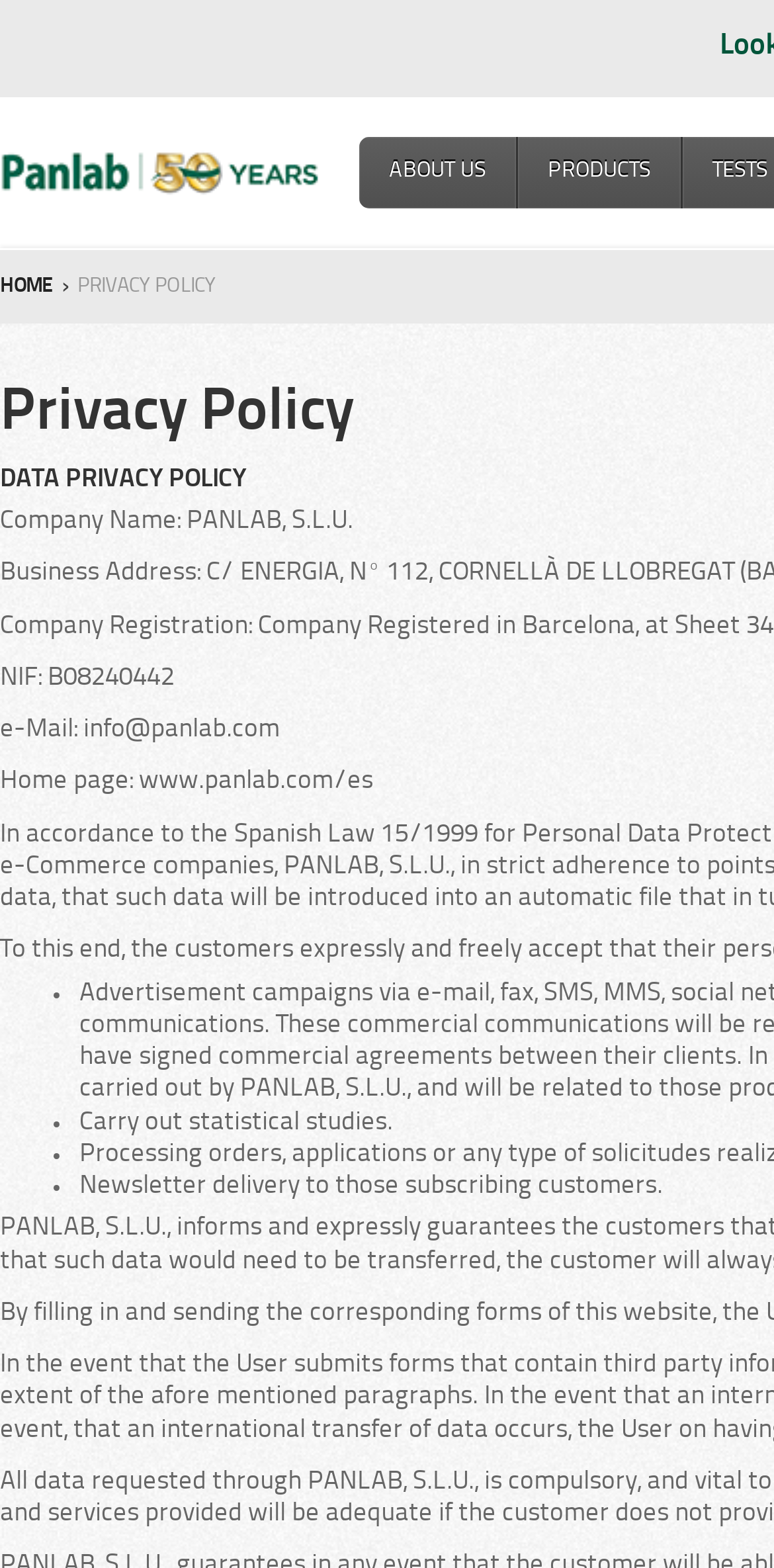Detail the webpage's structure and highlights in your description.

The webpage is about the privacy policy of Panlab, a company based in Barcelona. At the top, there is a heading that reads "Panlab | Harvard Apparatus" with a link to the company's homepage. Below this, there are three links to navigate to different sections of the website: "ABOUT US", "PRODUCTS", and "HOME". 

To the right of the "HOME" link, there is a static text "›" and a heading that reads "PRIVACY POLICY". Below this, there is a section that displays the company's information, including its name, company registration, business address, and email address. The email address is a clickable link.

Further down, there is a list of bullet points that describe the purposes of data collection, including carrying out statistical studies and delivering newsletters to subscribing customers.